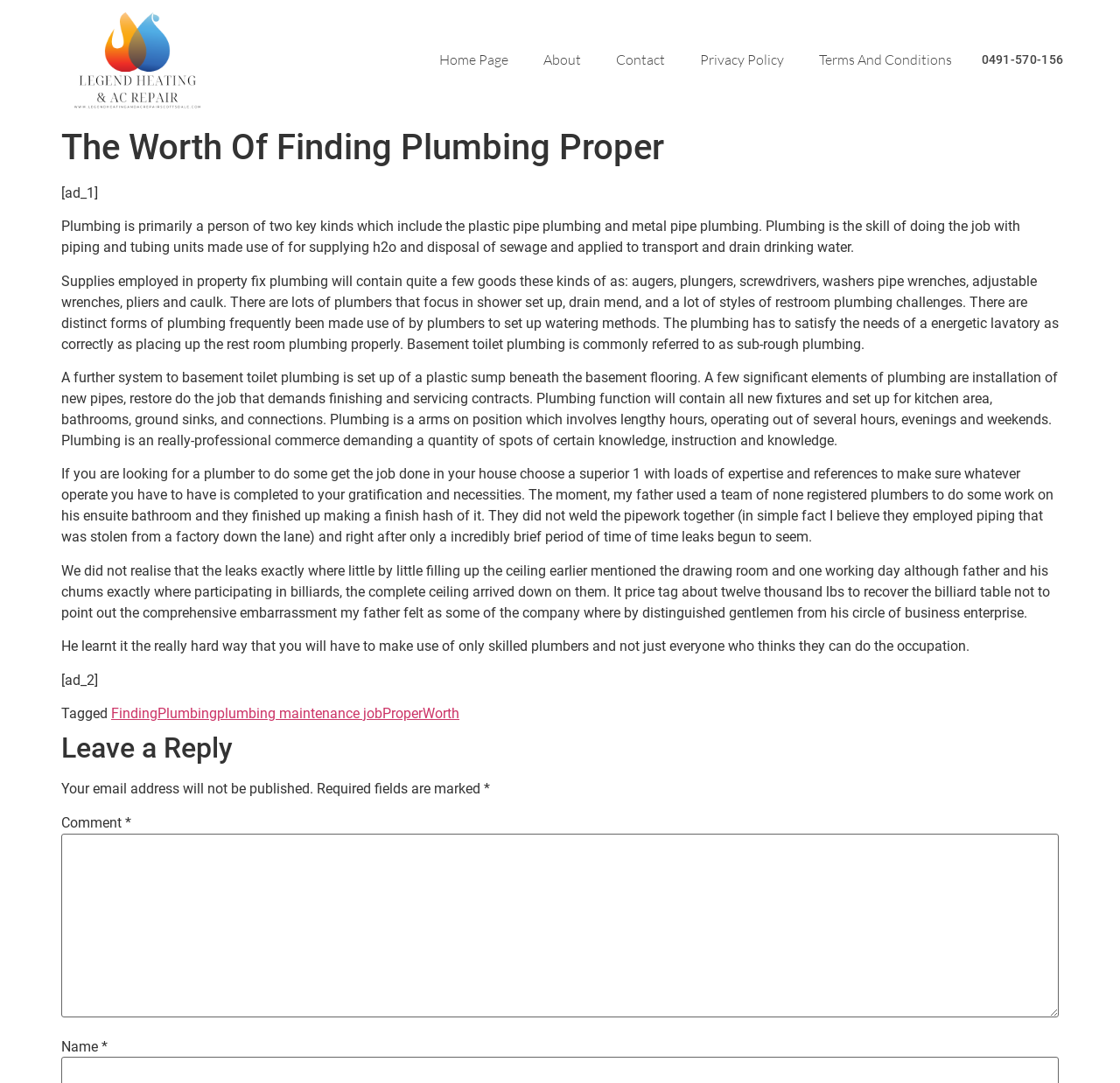What is the main topic of this webpage?
Look at the image and provide a detailed response to the question.

Based on the content of the webpage, it appears that the main topic is plumbing, as it discusses various aspects of plumbing, including types of plumbing, tools used, and importance of hiring a skilled plumber.